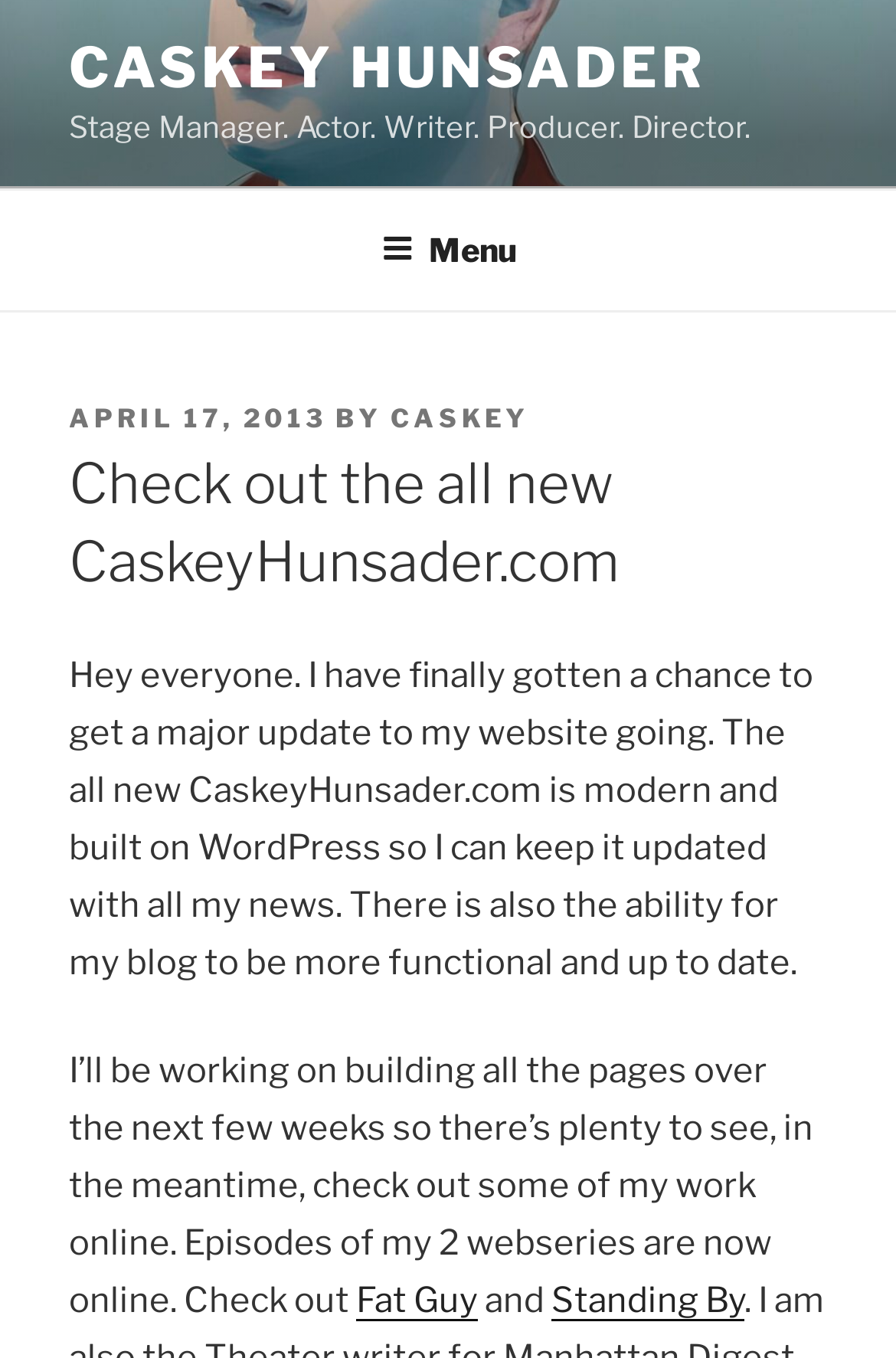Given the element description, predict the bounding box coordinates in the format (top-left x, top-left y, bottom-right x, bottom-right y), using floating point numbers between 0 and 1: Standing By

[0.615, 0.942, 0.831, 0.972]